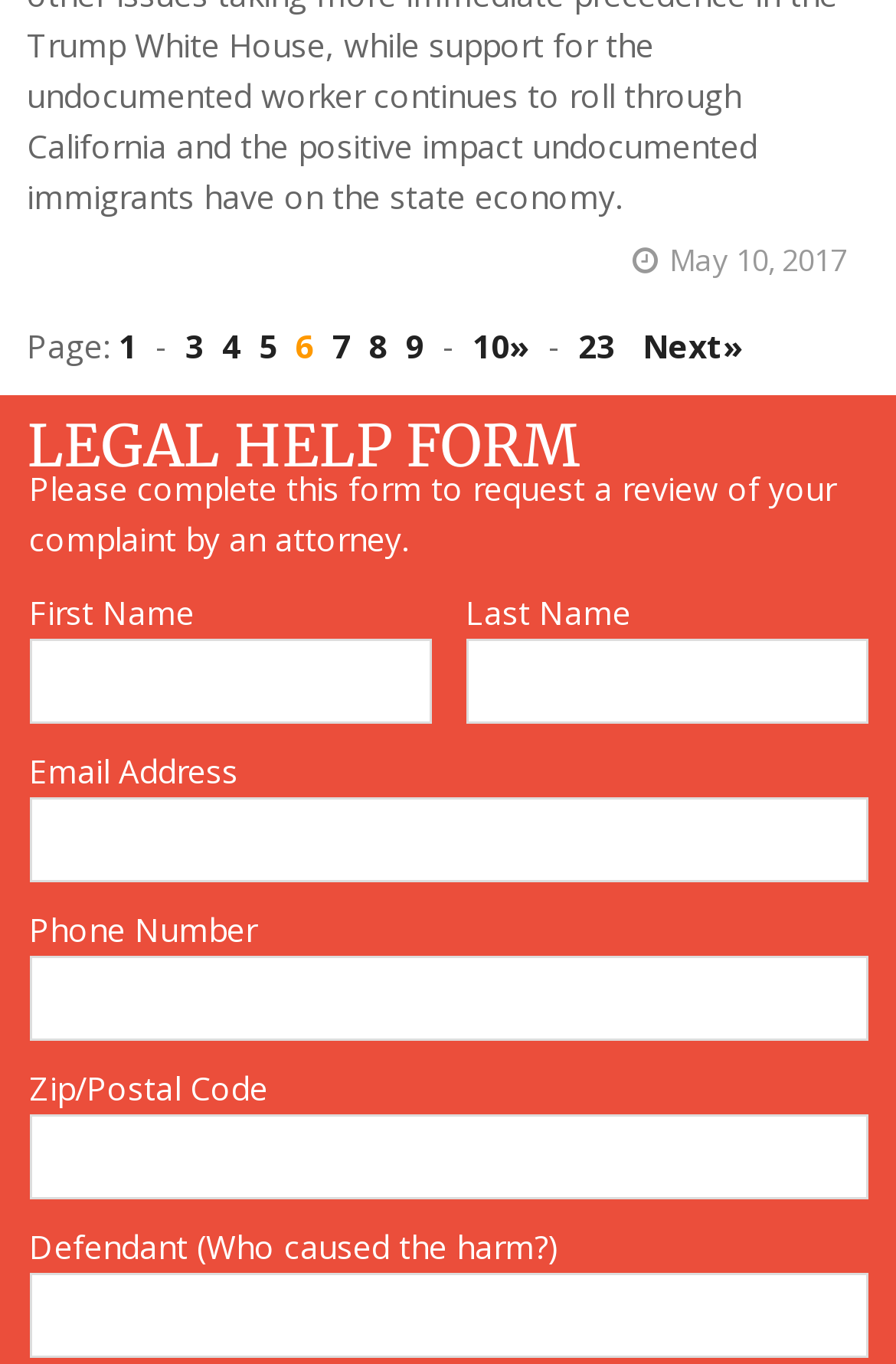Please identify the bounding box coordinates for the region that you need to click to follow this instruction: "Enter email address".

[0.033, 0.585, 0.97, 0.647]